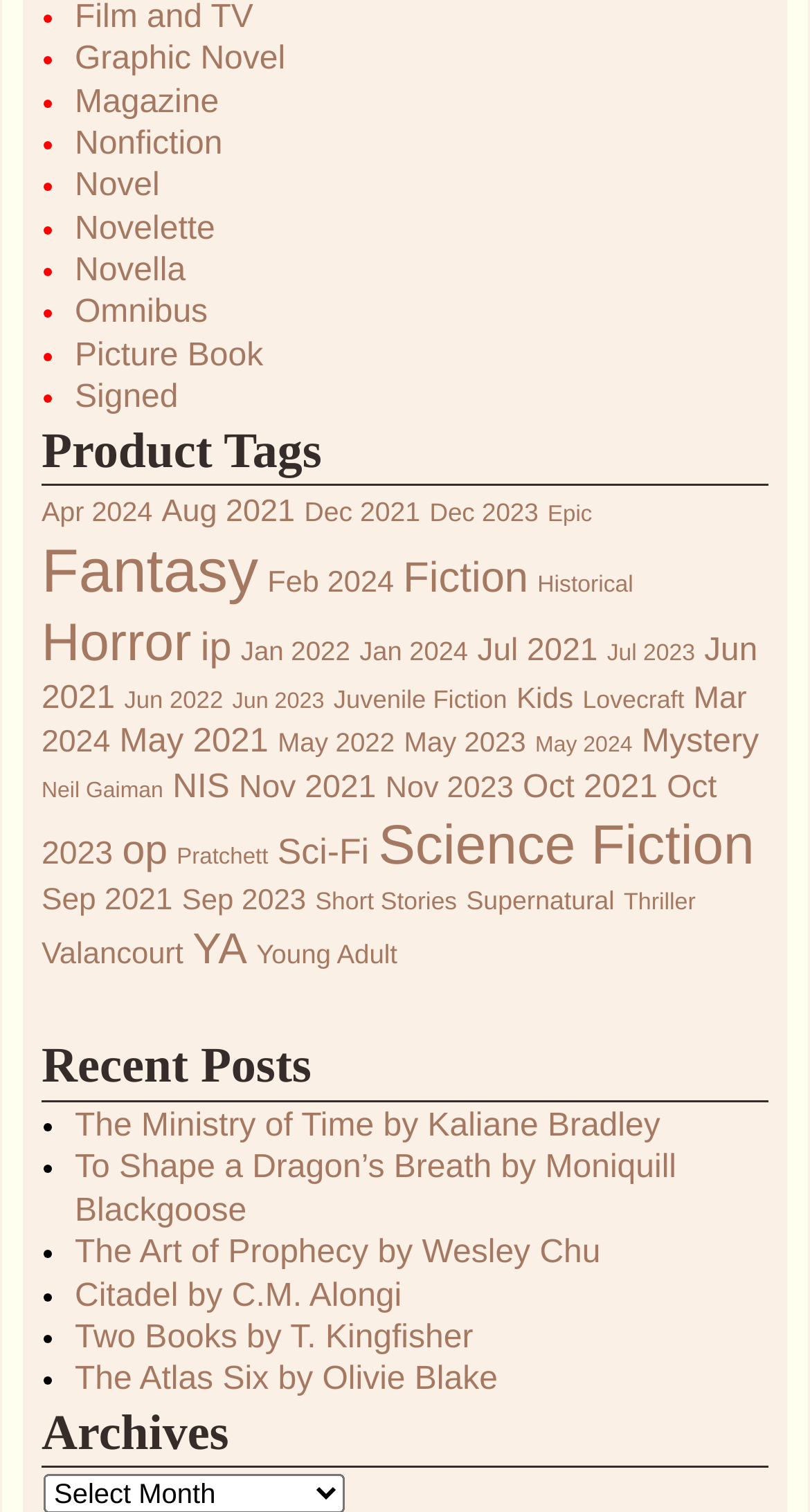What is the most popular fiction category?
Use the image to answer the question with a single word or phrase.

Fantasy